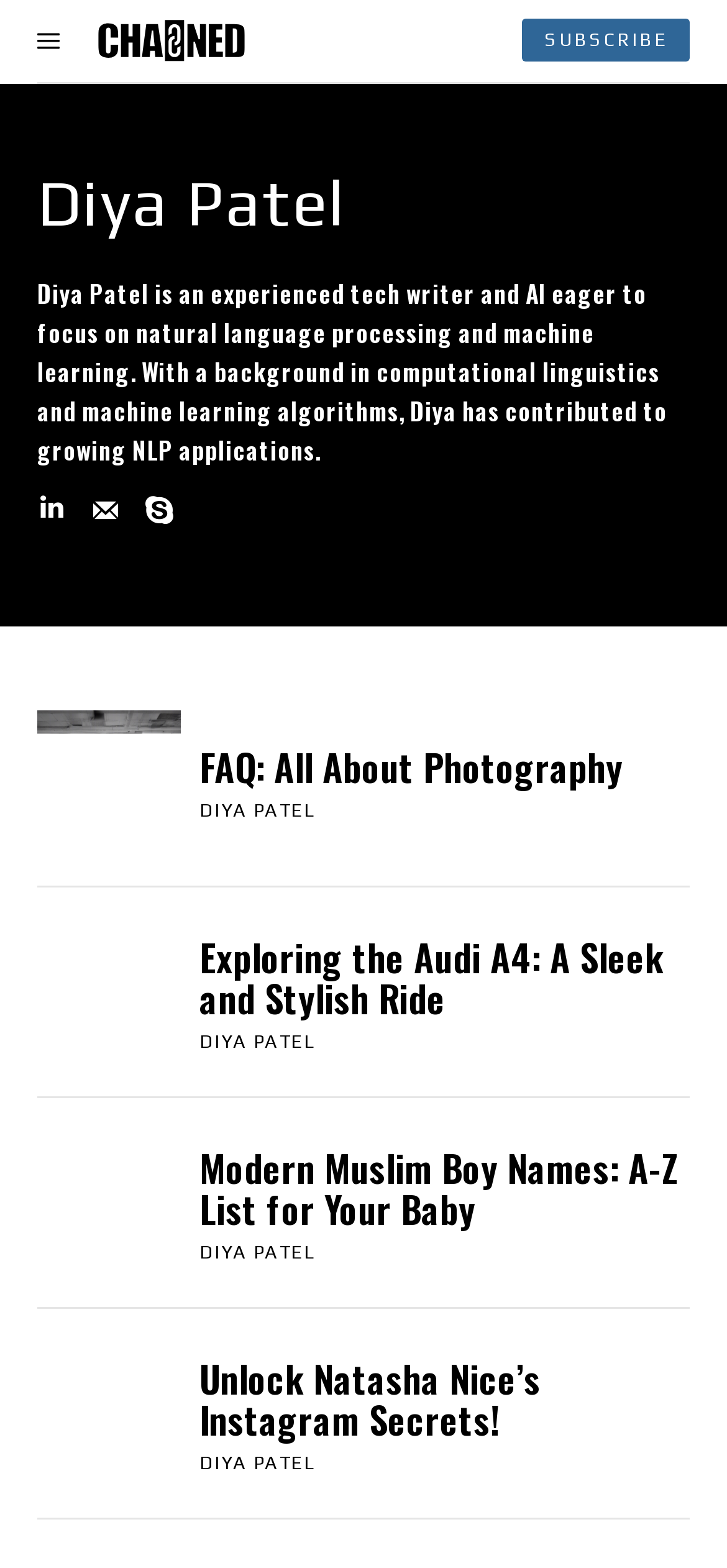What is the name of the author?
Please answer the question with as much detail as possible using the screenshot.

I looked at the heading element that says 'Diya Patel' and determined that the name of the author is Diya Patel.